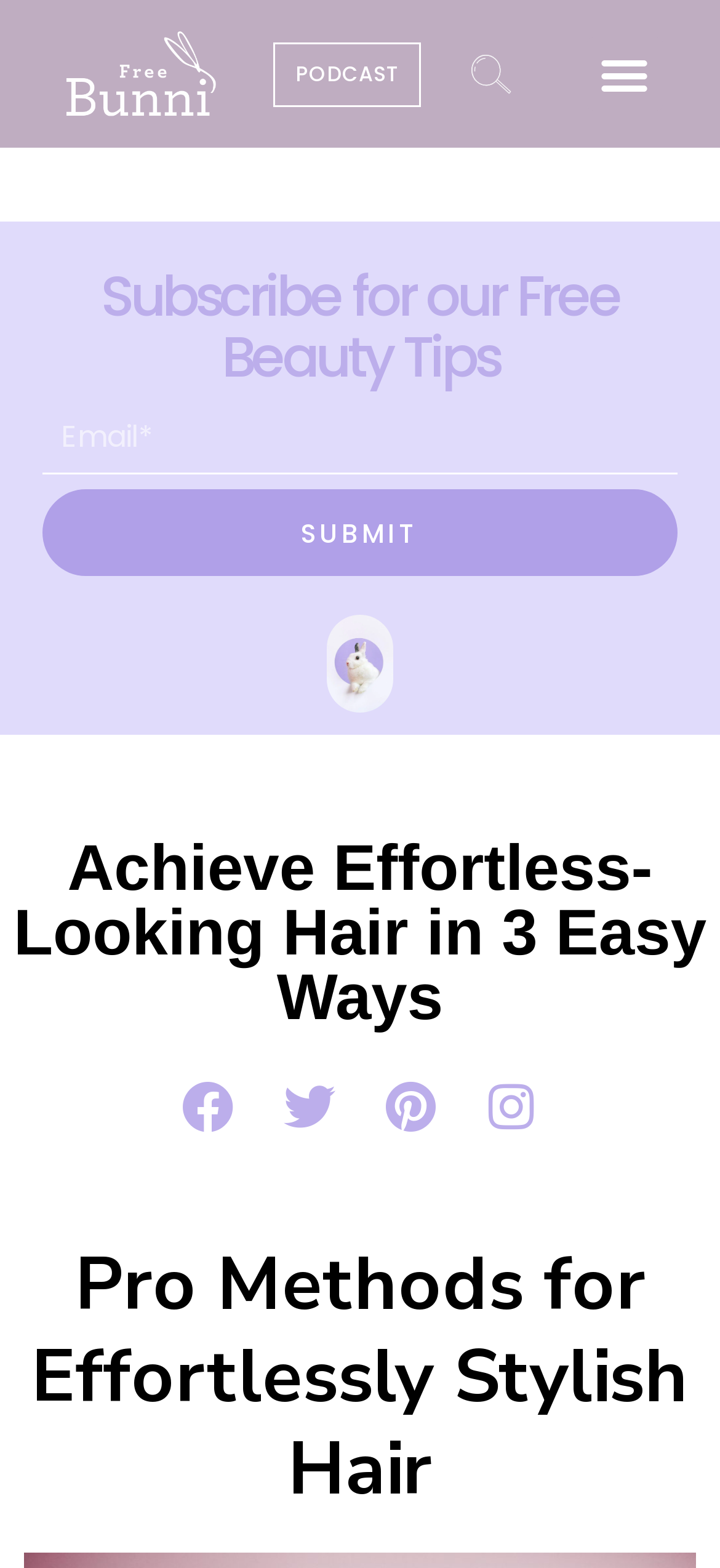Analyze the image and deliver a detailed answer to the question: What is the function of the 'Menu Toggle' button?

The 'Menu Toggle' button is likely used to expand or collapse a menu, allowing users to access more options or features on the webpage.